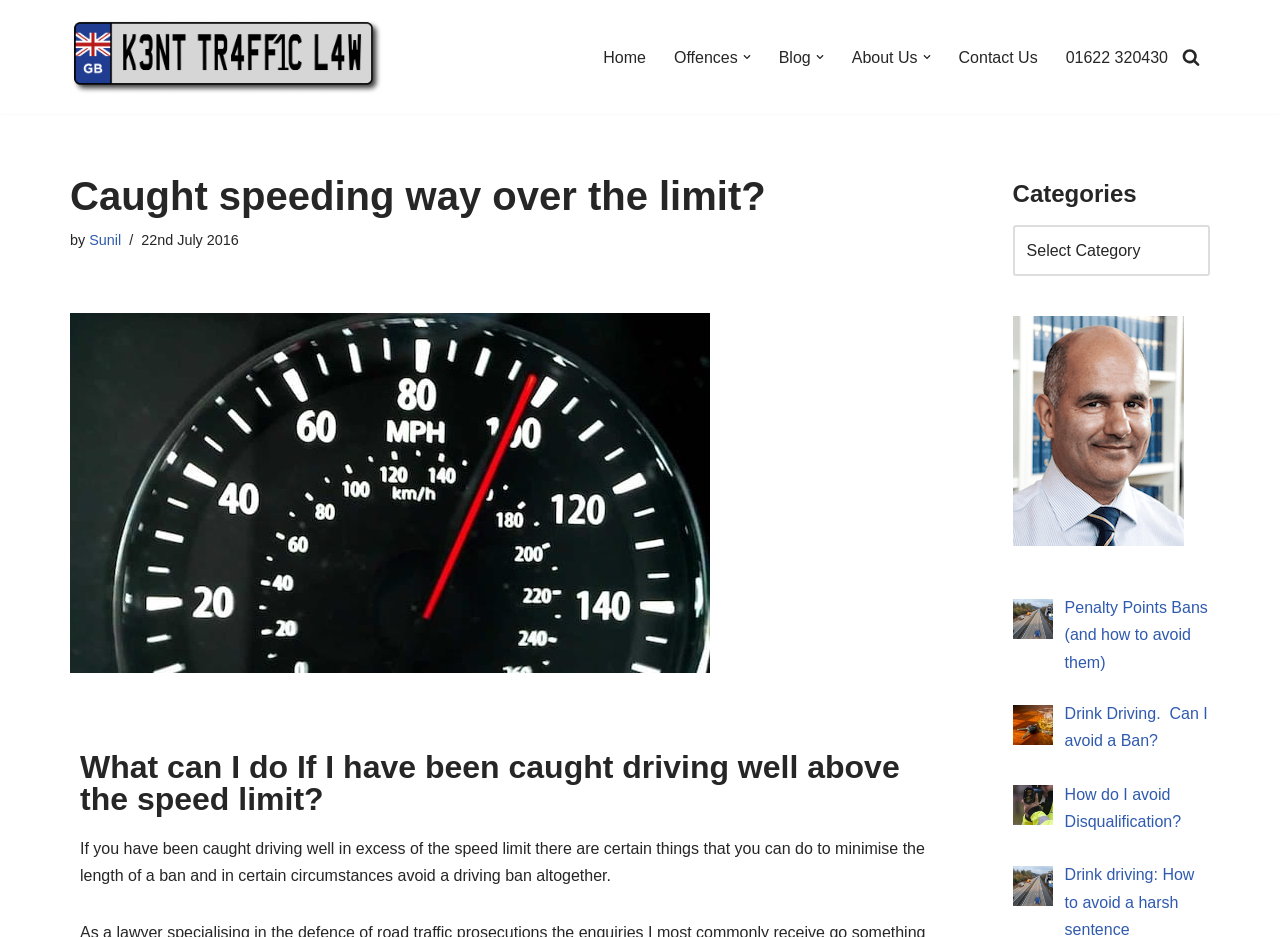Find the bounding box coordinates of the element's region that should be clicked in order to follow the given instruction: "Search for something". The coordinates should consist of four float numbers between 0 and 1, i.e., [left, top, right, bottom].

[0.923, 0.051, 0.938, 0.07]